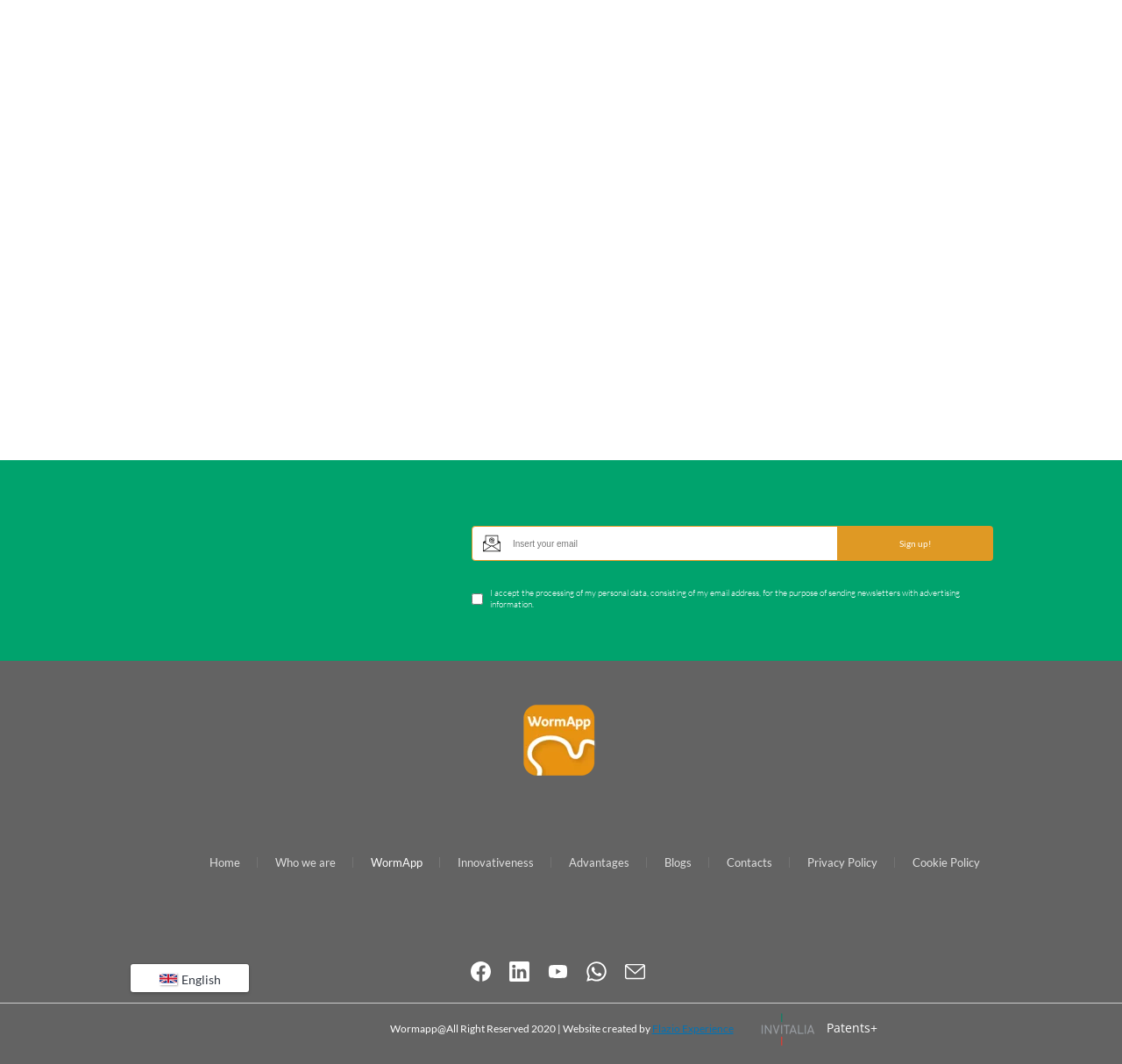Using the description: "Contacts", identify the bounding box of the corresponding UI element in the screenshot.

[0.64, 0.794, 0.696, 0.827]